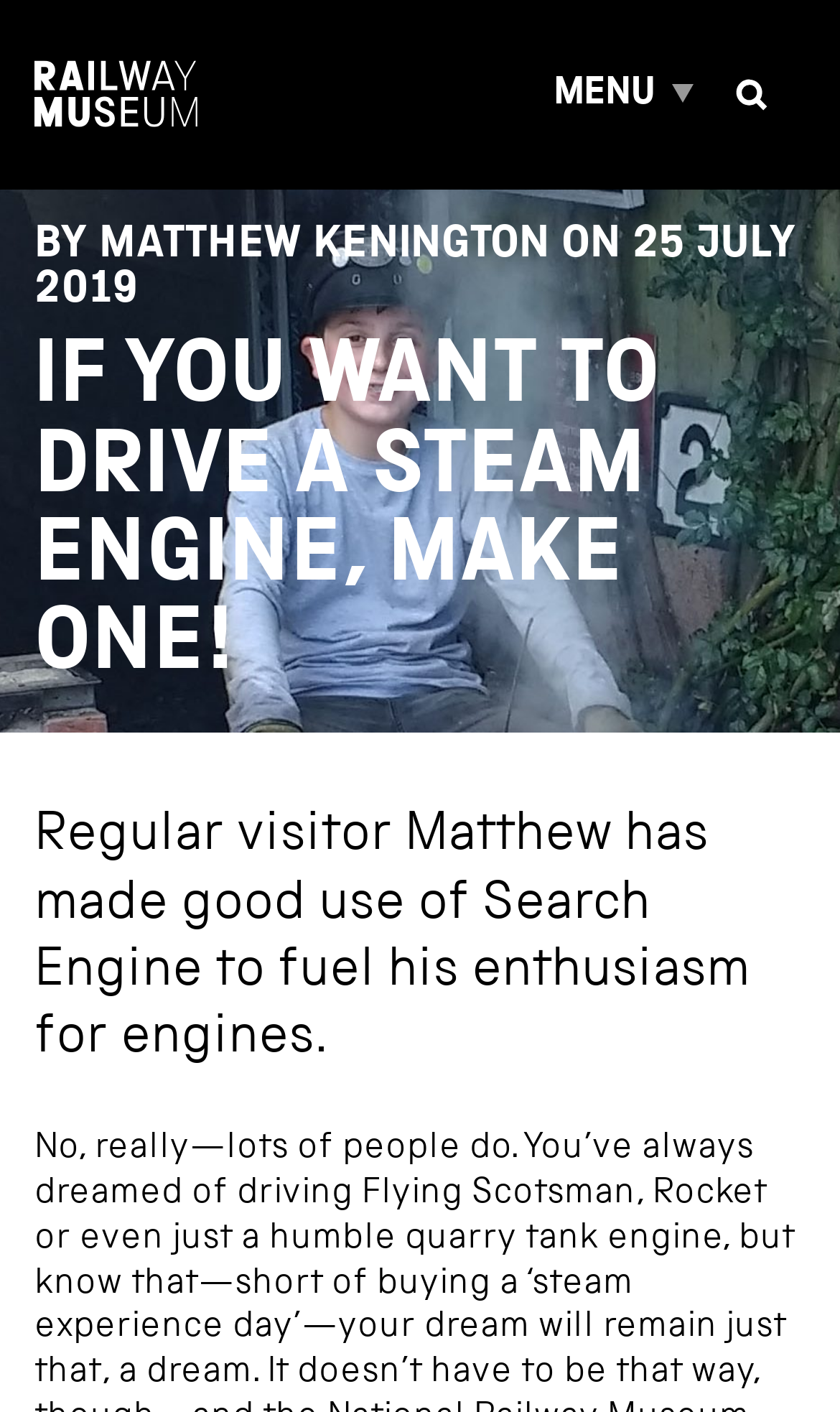Provide the bounding box coordinates of the UI element this sentence describes: "name="s"".

None